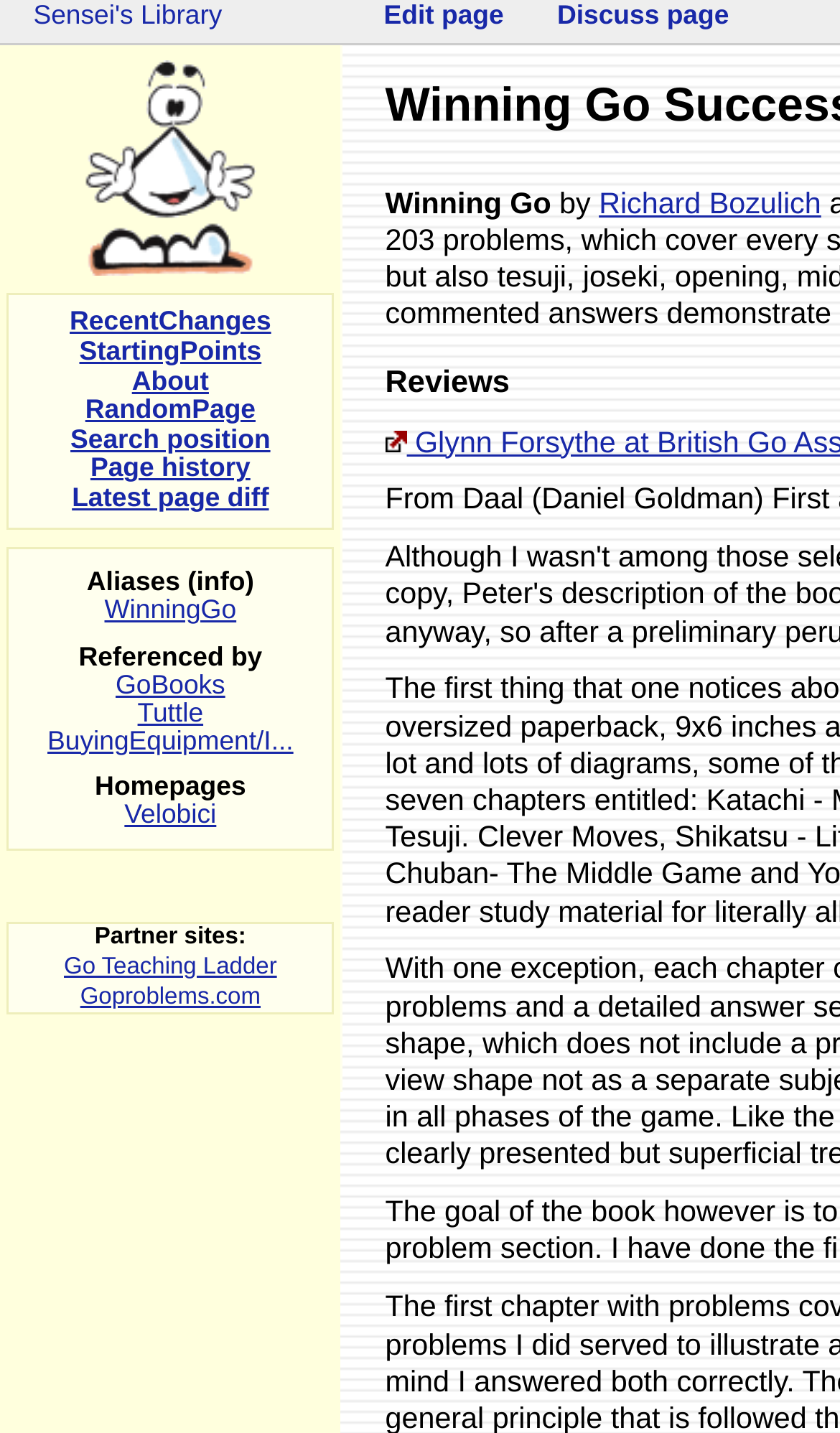Examine the image and give a thorough answer to the following question:
How many partner sites are listed on the webpage?

The partner sites are listed at the bottom of the webpage, and they are 'Go Teaching Ladder' and 'Goproblems.com'. By counting these partner sites, we can determine that there are 2 partner sites listed on the webpage.